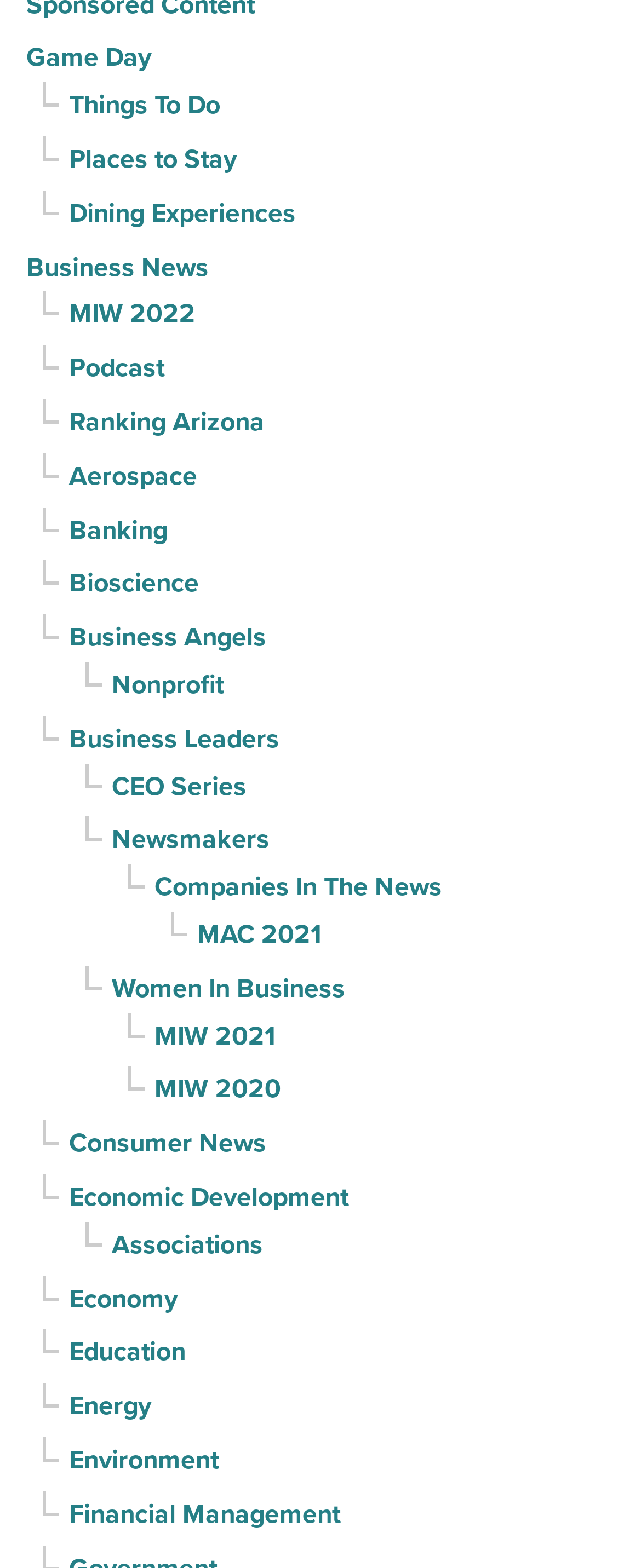Please determine the bounding box coordinates of the element's region to click in order to carry out the following instruction: "Click on Game Day". The coordinates should be four float numbers between 0 and 1, i.e., [left, top, right, bottom].

[0.041, 0.022, 0.236, 0.053]